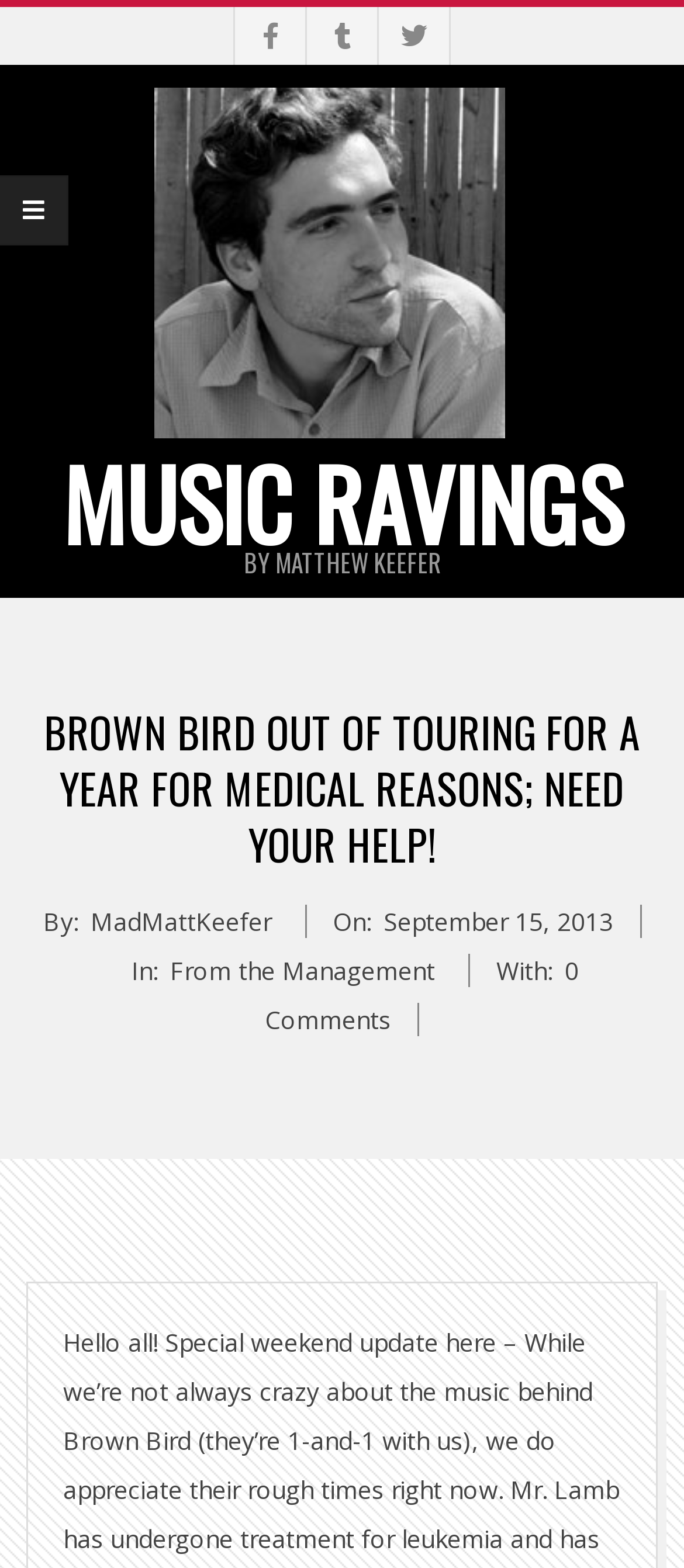Based on the image, give a detailed response to the question: What is the author of the article?

I found the author's name by looking at the 'BY' section, which is a common convention for indicating the author of an article. The text 'BY MATTHEW KEEFER' is located at [0.091, 0.351, 0.909, 0.367] and is a heading element, indicating its importance.